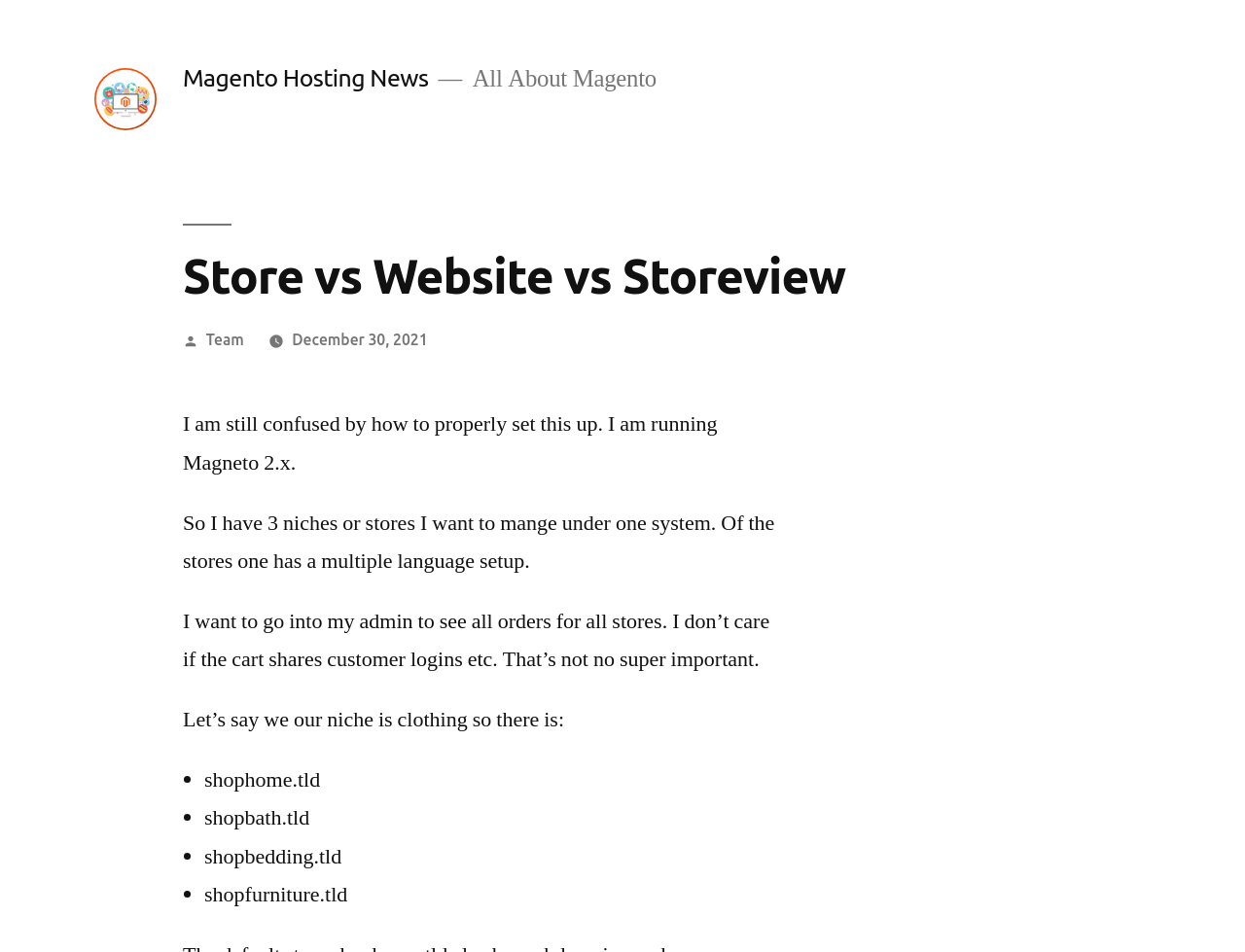Find the bounding box coordinates for the UI element that matches this description: "Team".

[0.165, 0.348, 0.196, 0.366]